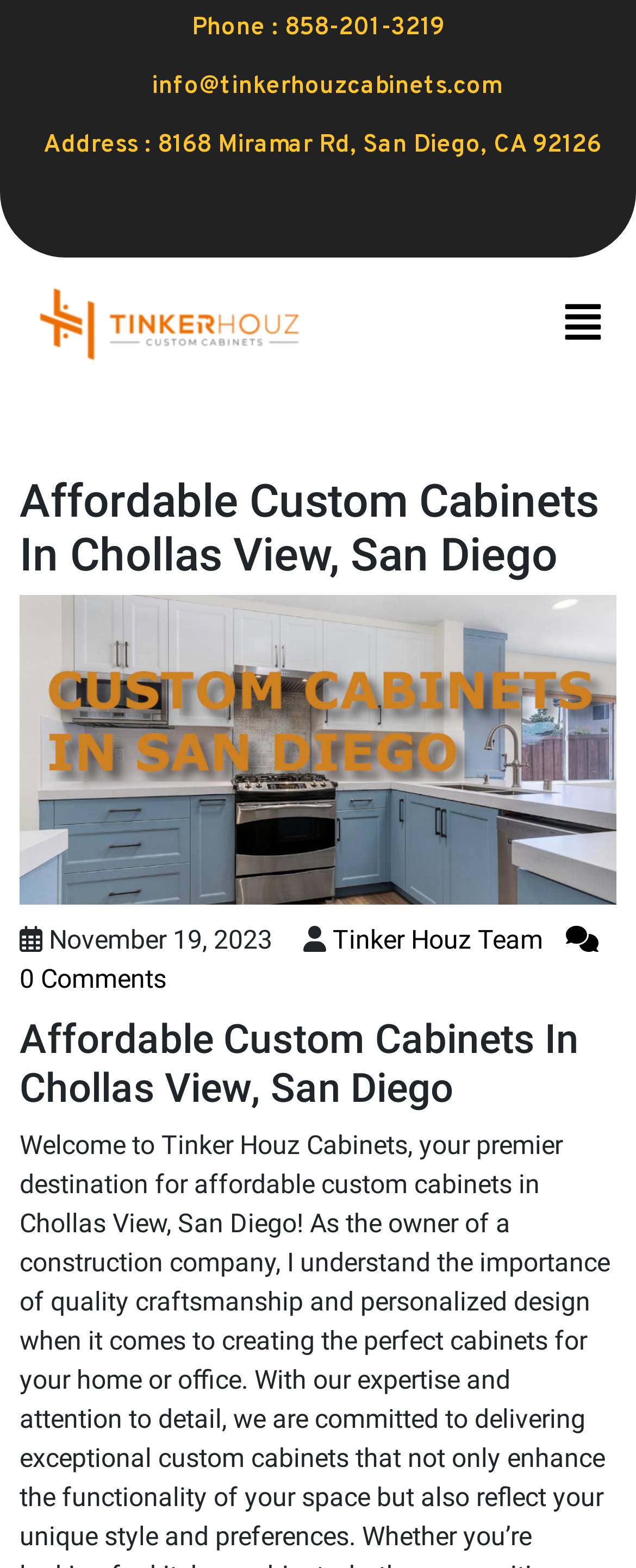Craft a detailed narrative of the webpage's structure and content.

The webpage is about Tinker Houz, a company that specializes in custom cabinets in San Diego, particularly in Chollas View. At the top left of the page, there is a phone number, 858-201-3219, and an email address, info@tinkerhouzcabinets.com, which can be used to contact the company. Below these contact details, there is an address, 8168 Miramar Rd, San Diego, CA 92126, which is the location of the company.

To the right of the address, there is a Facebook link, indicating the company's social media presence. Below the Facebook link, there is an image of custom cabinets, which takes up a significant portion of the top section of the page. 

On the top right corner, there is a menu button that can be expanded to reveal more options. The main heading, "Affordable Custom Cabinets In Chollas View, San Diego", is prominently displayed in the middle of the page. 

Below the main heading, there is a large image that spans the width of the page, likely showcasing the company's custom cabinet designs. To the left of the image, there is a date, November 19, 2023, and to the right, there are two links: "Tinker Houz Team" and "0 Comments". 

Further down the page, there is a repeated heading, "Affordable Custom Cabinets In Chollas View, San Diego", which may be a subheading or a section title. Overall, the page appears to be a company profile or a landing page for Tinker Houz's custom cabinet services in San Diego.